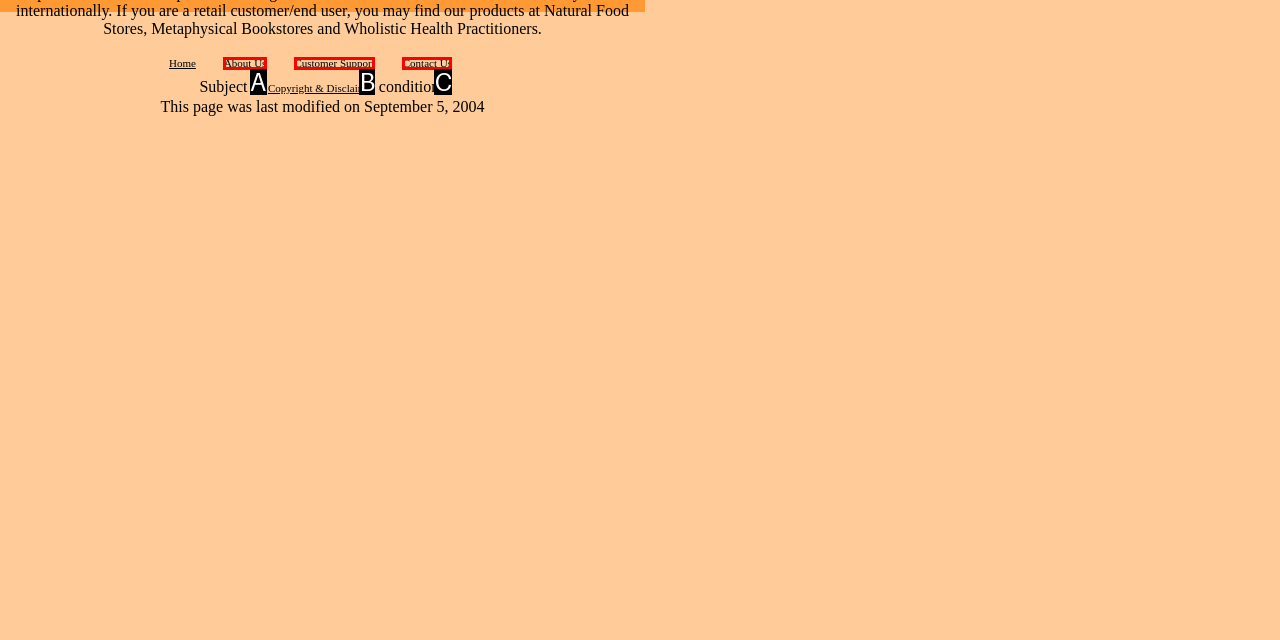Which lettered option matches the following description: Contact Us
Provide the letter of the matching option directly.

C